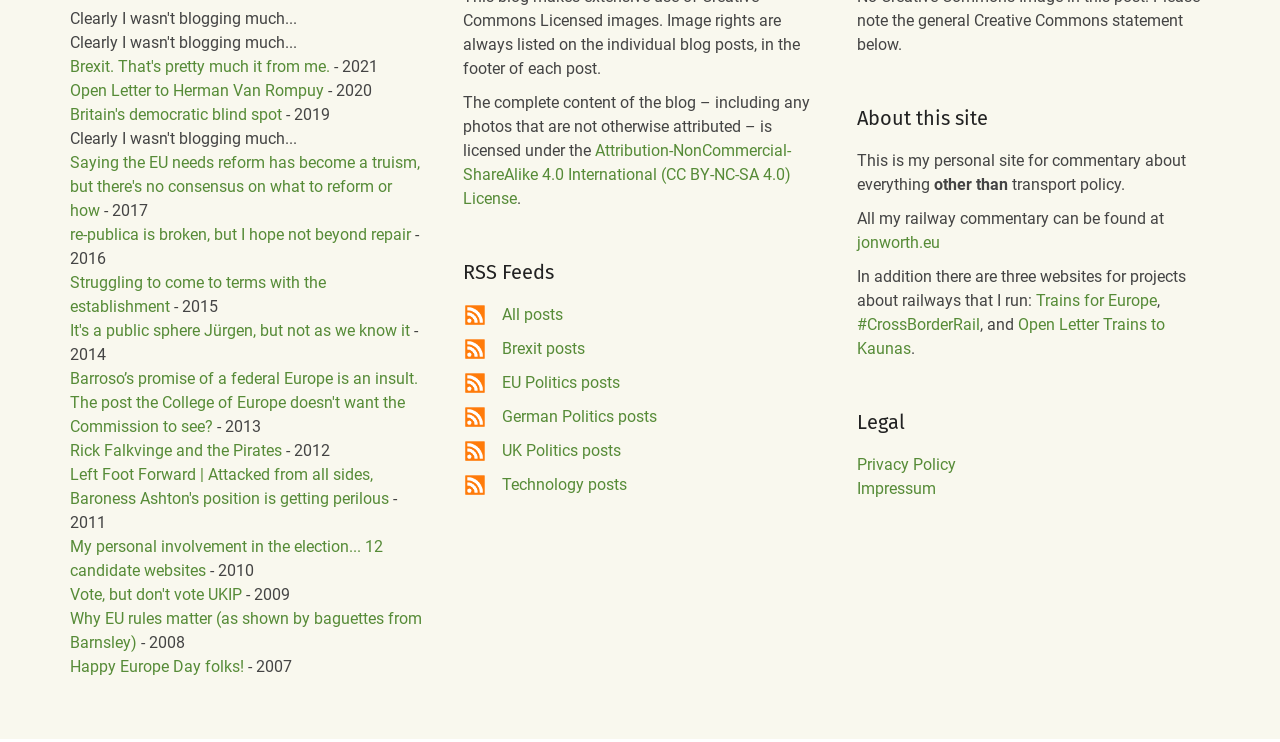Kindly determine the bounding box coordinates for the area that needs to be clicked to execute this instruction: "Click the link to read the open letter to Herman Van Rompuy".

[0.055, 0.109, 0.253, 0.135]